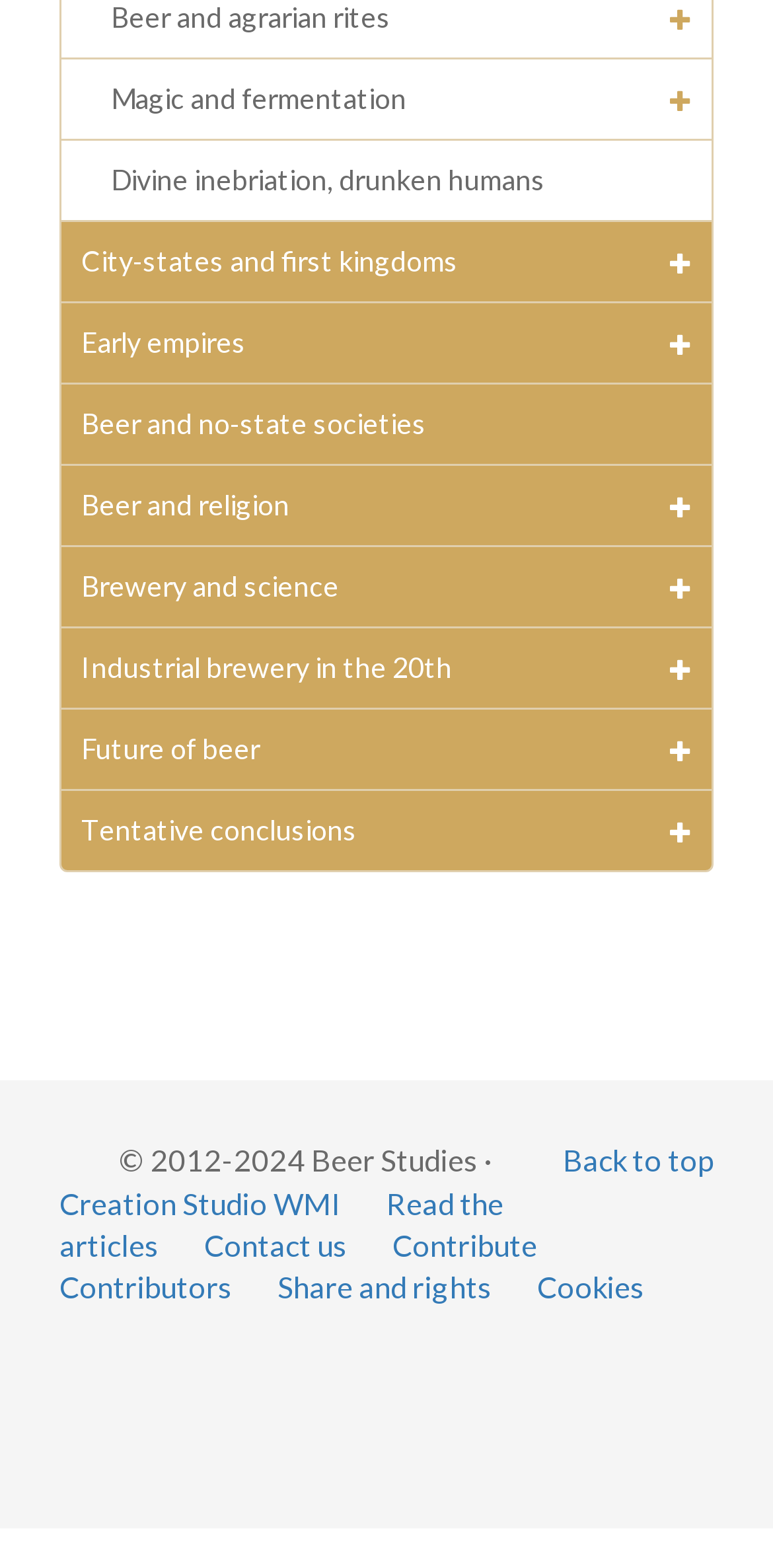What is the first link in the footer section?
Provide a thorough and detailed answer to the question.

I looked at the links in the footer section and found that the first link is 'Back to top', which has a bounding box coordinate of [0.728, 0.728, 0.923, 0.751].